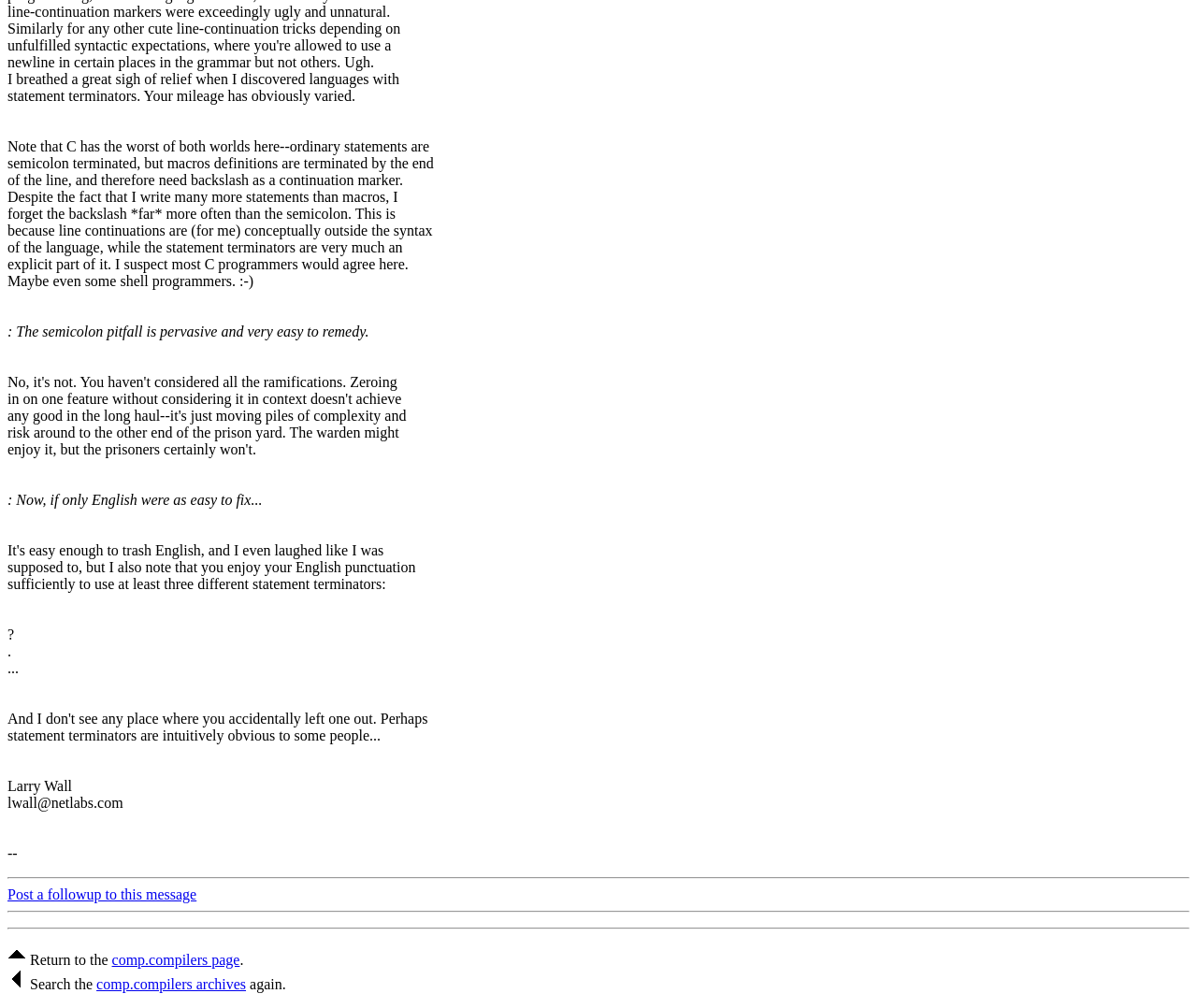What is the author's name?
Answer the question with a detailed and thorough explanation.

The author's name is mentioned in the text as 'Larry Wall' with the email address 'lwall@netlabs.com'.